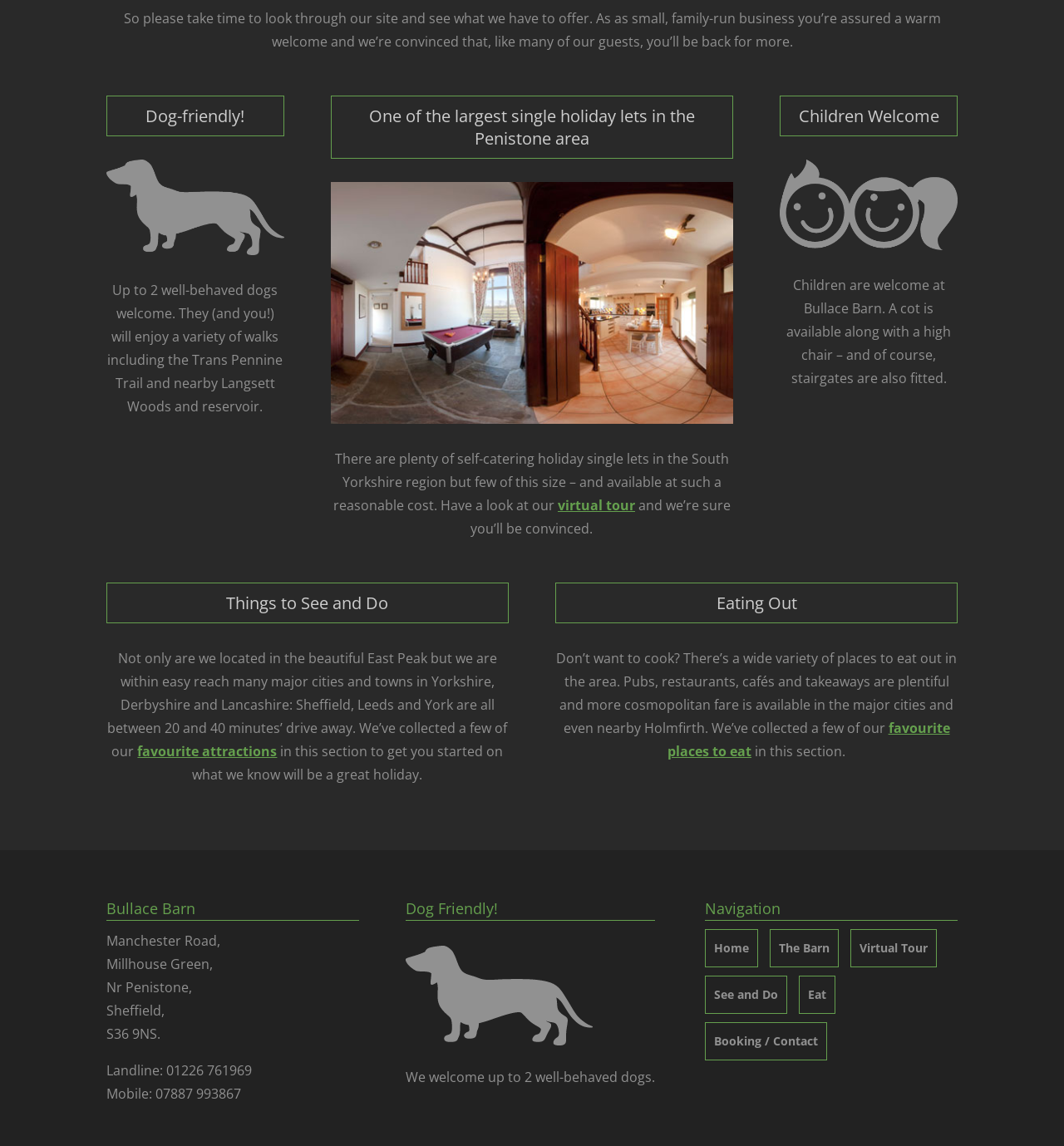Provide a short answer to the following question with just one word or phrase: What is the purpose of the 'Virtual Tour' link?

To show the holiday let